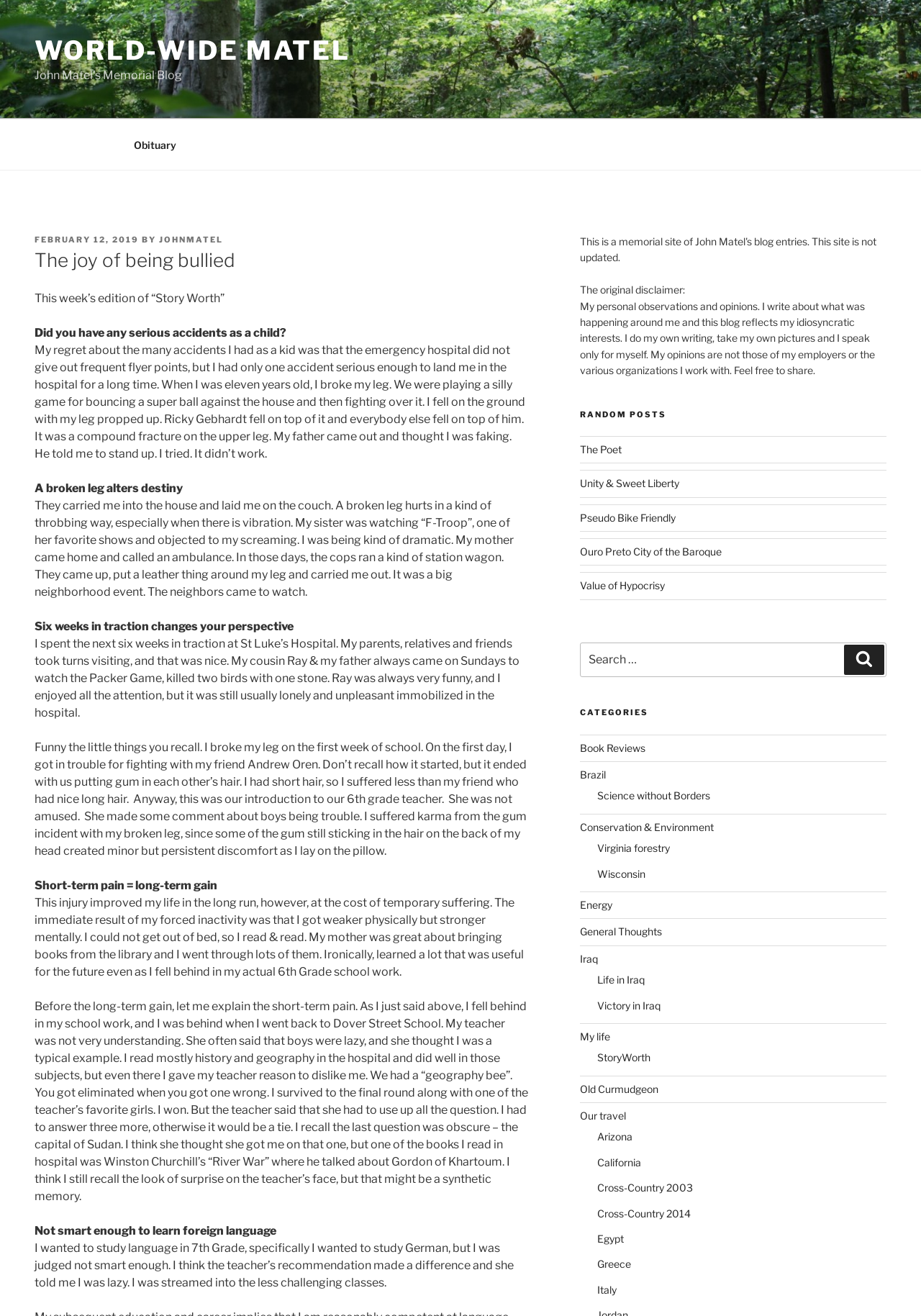Identify the bounding box coordinates of the section to be clicked to complete the task described by the following instruction: "View About this Encyclopedia". The coordinates should be four float numbers between 0 and 1, formatted as [left, top, right, bottom].

None